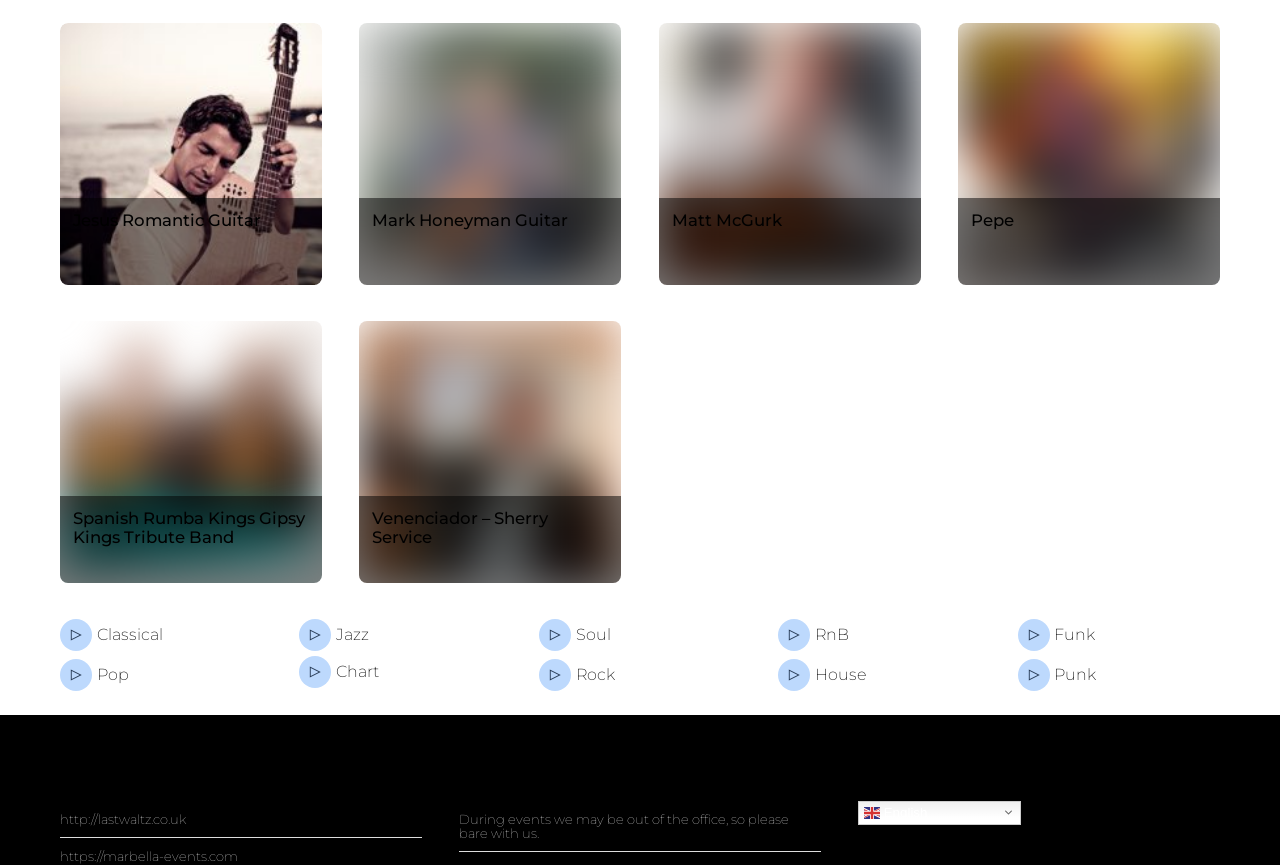Could you specify the bounding box coordinates for the clickable section to complete the following instruction: "Visit http://lastwaltz.co.uk"?

[0.047, 0.937, 0.145, 0.956]